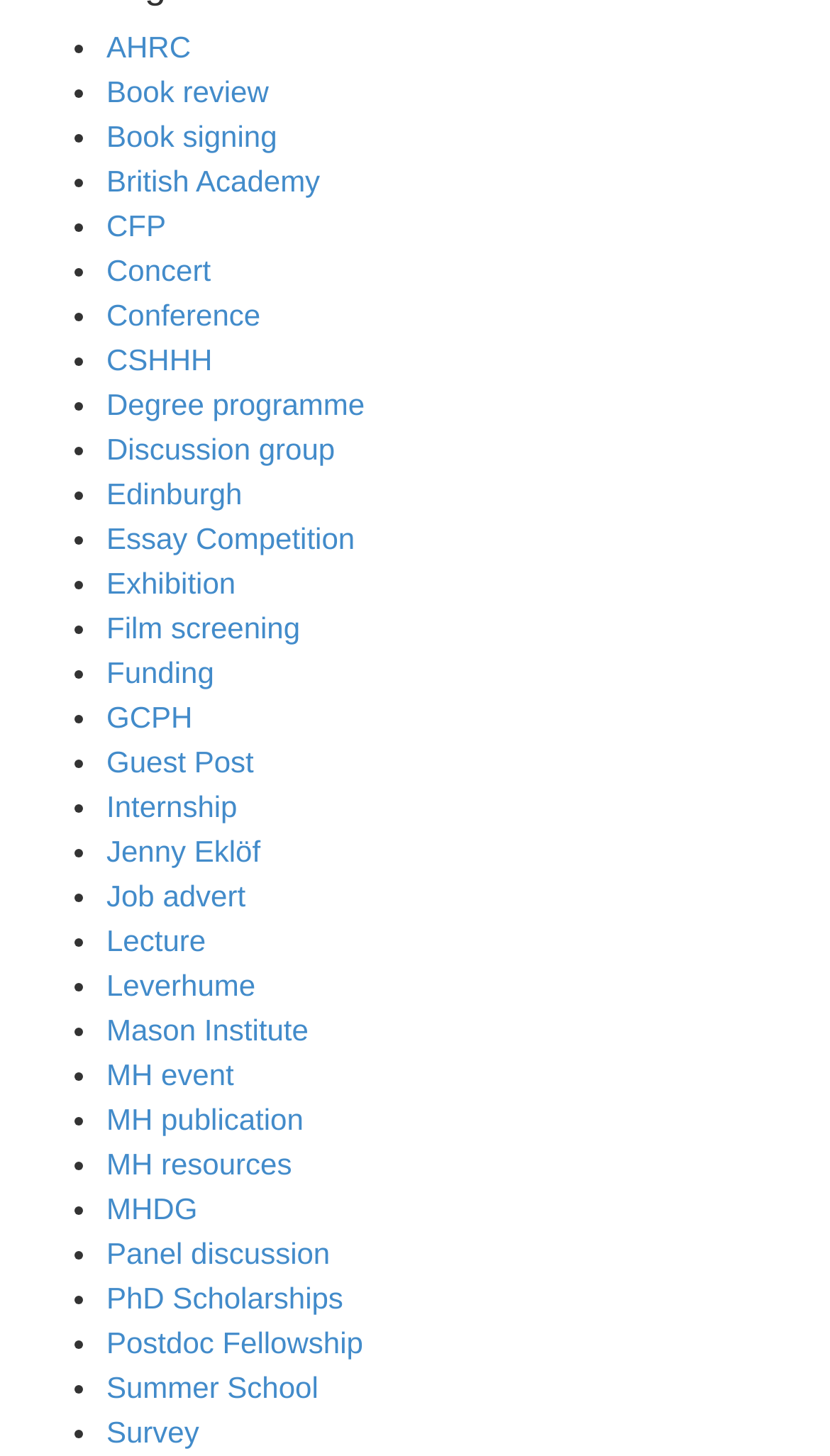Give the bounding box coordinates for the element described as: "Funding".

[0.128, 0.45, 0.258, 0.473]